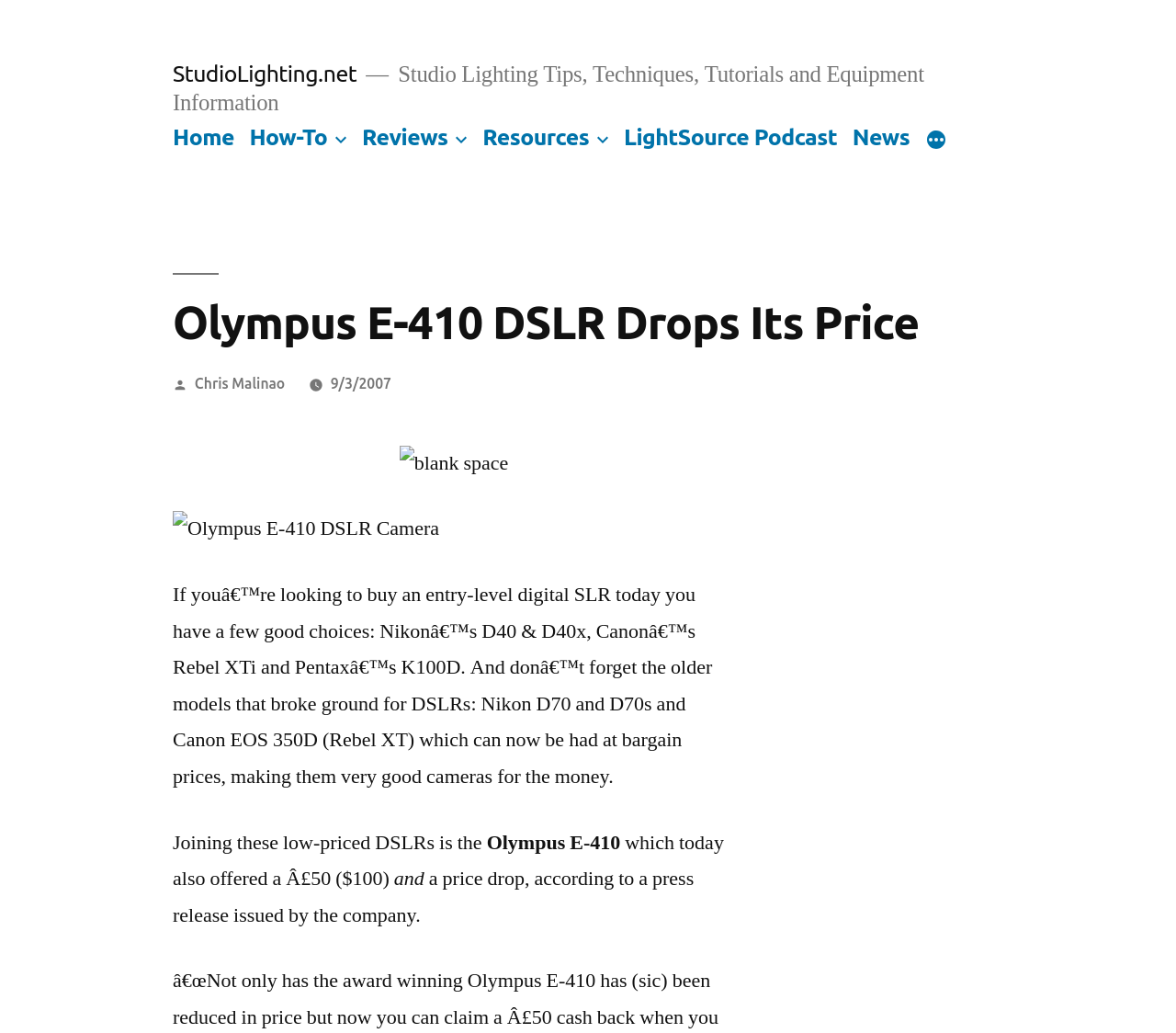Who wrote the article?
Examine the image closely and answer the question with as much detail as possible.

The author of the article can be found below the main heading, where it says 'Posted by Chris Malinao'.